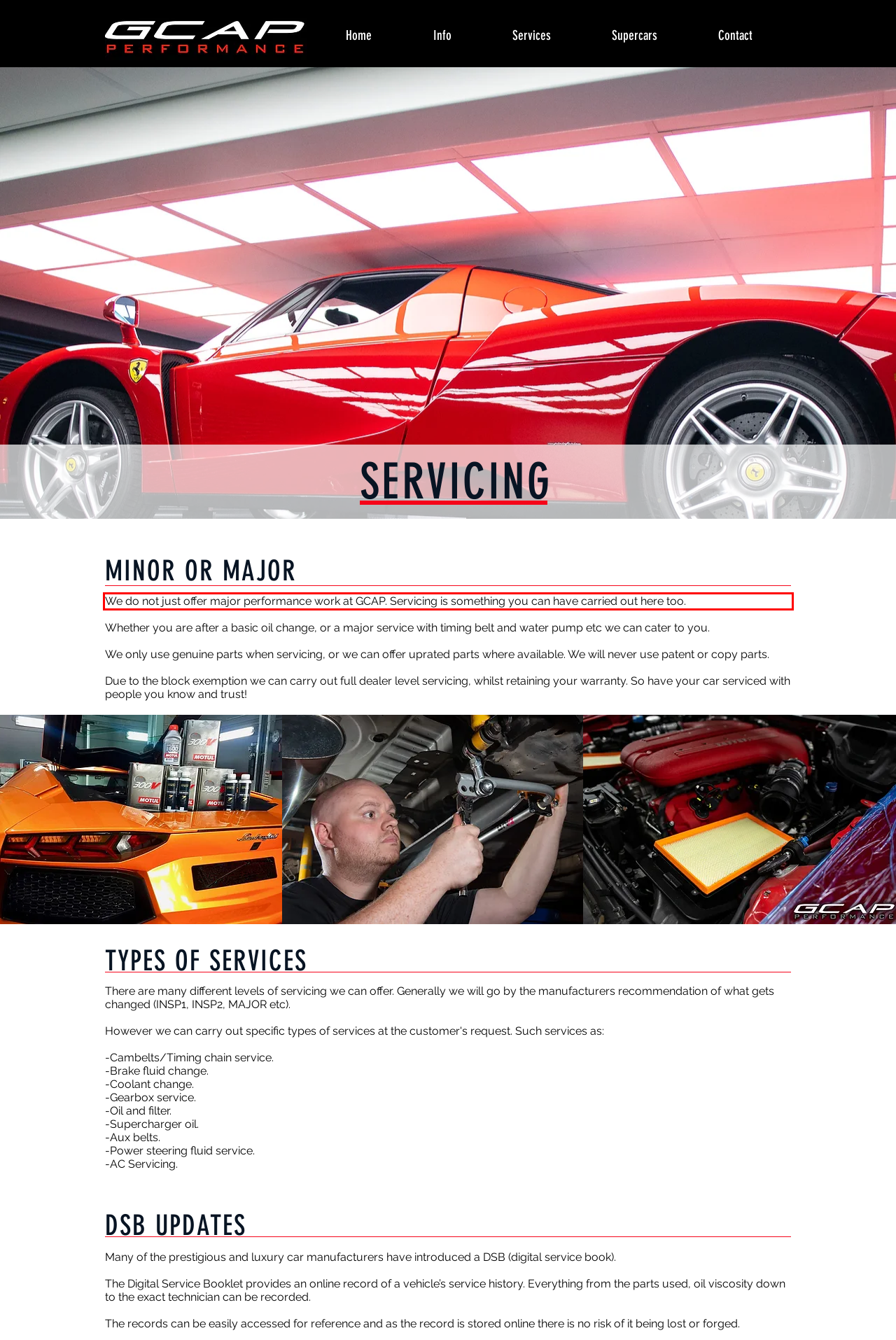Examine the screenshot of the webpage, locate the red bounding box, and perform OCR to extract the text contained within it.

We do not just offer major performance work at GCAP. Servicing is something you can have carried out here too.